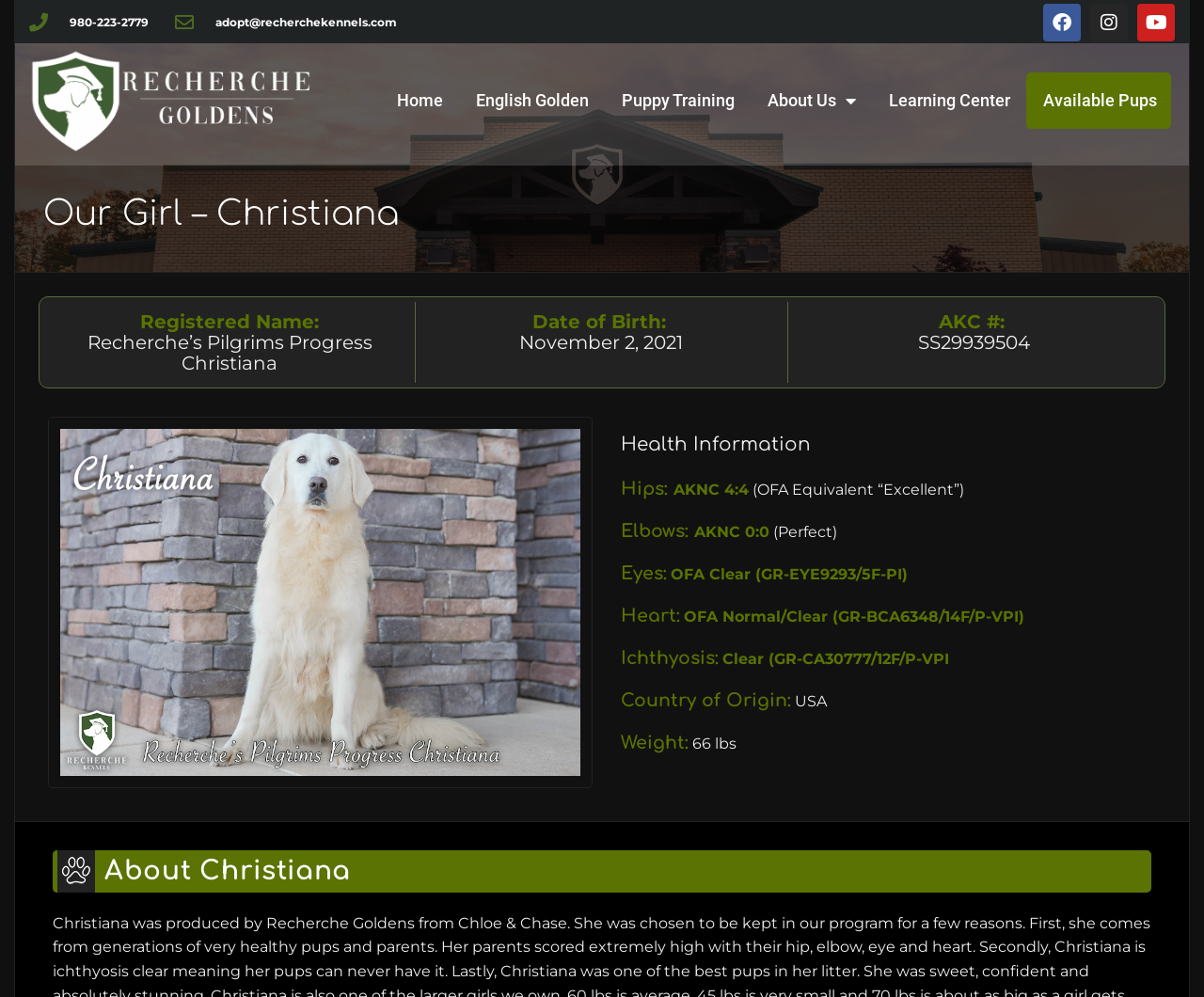Provide a single word or phrase to answer the given question: 
What is the health information about Christiana's hips?

AKNC 4:4